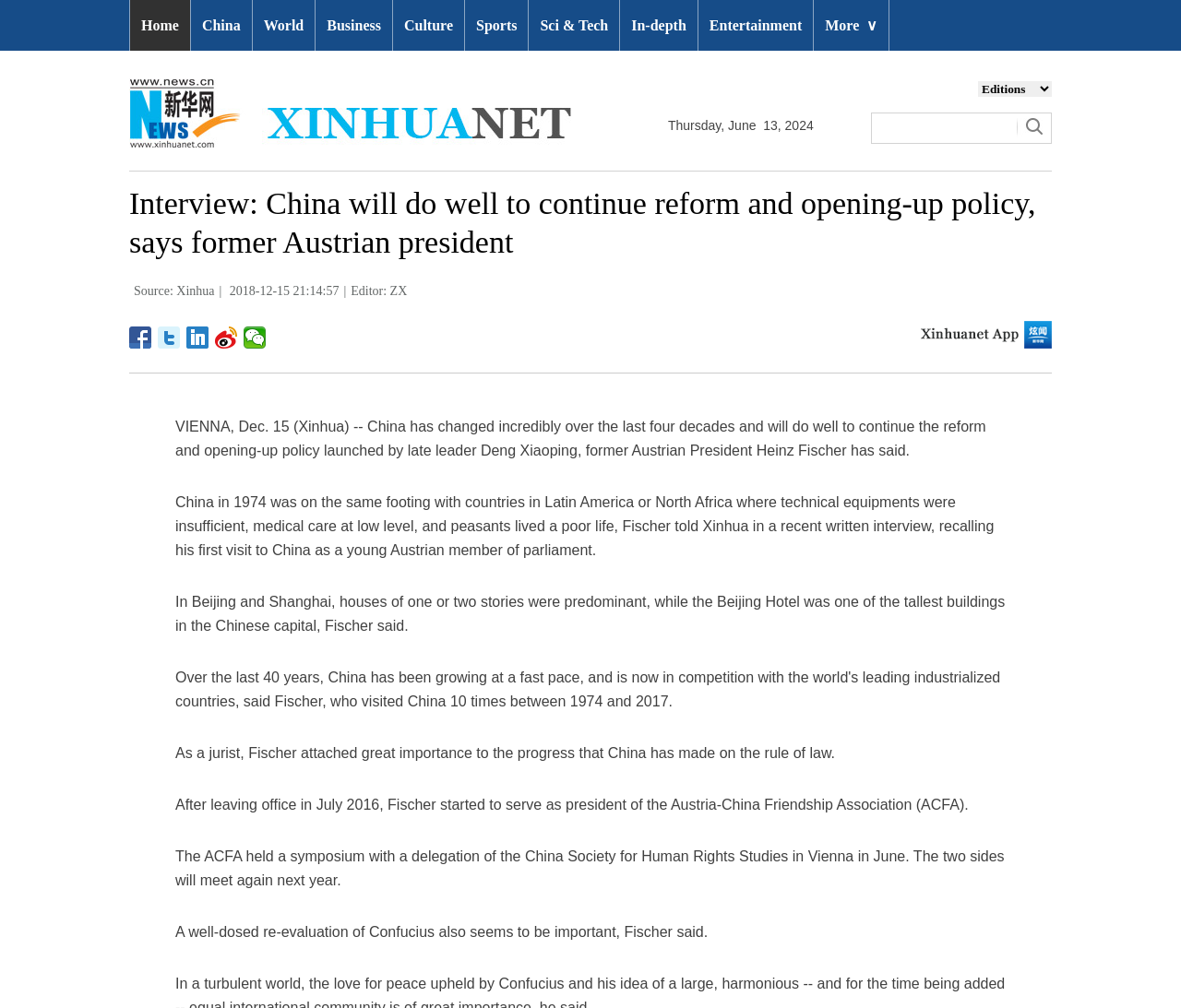Could you locate the bounding box coordinates for the section that should be clicked to accomplish this task: "Read the interview article".

[0.148, 0.415, 0.835, 0.455]